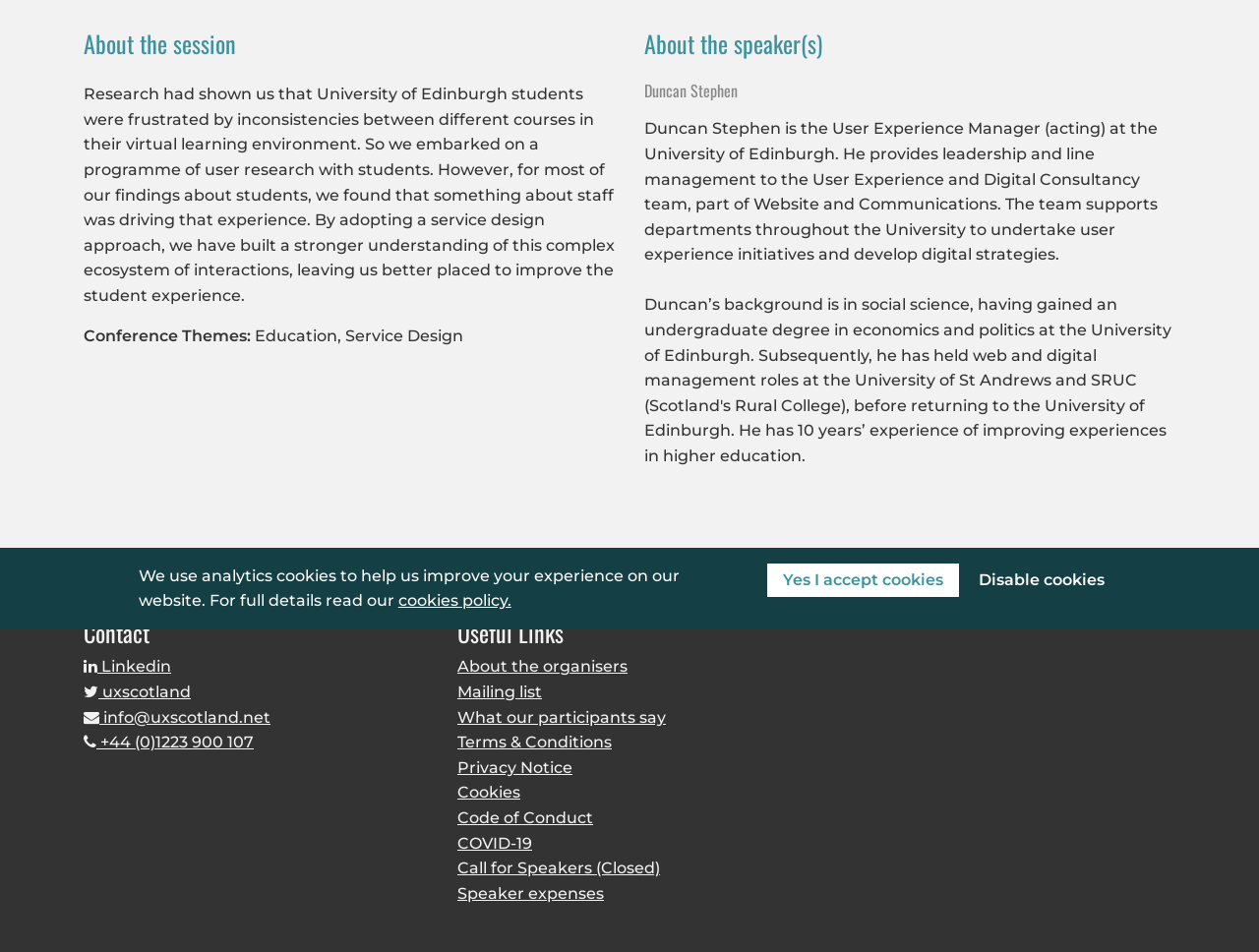Give the bounding box coordinates for the element described by: "About the organisers".

[0.363, 0.691, 0.498, 0.71]